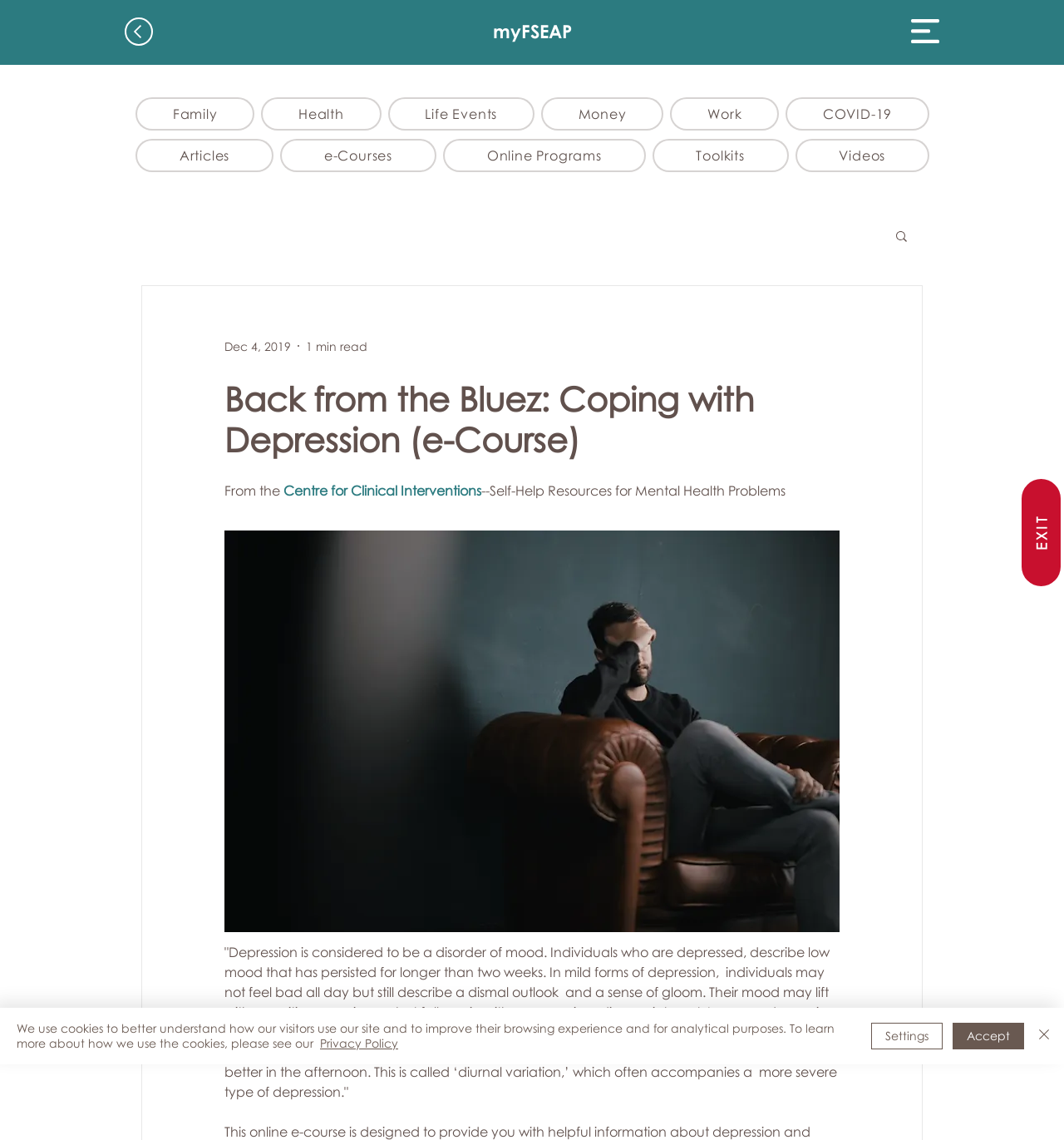Can you extract the primary headline text from the webpage?

Back from the Bluez: Coping with Depression (e-Course)